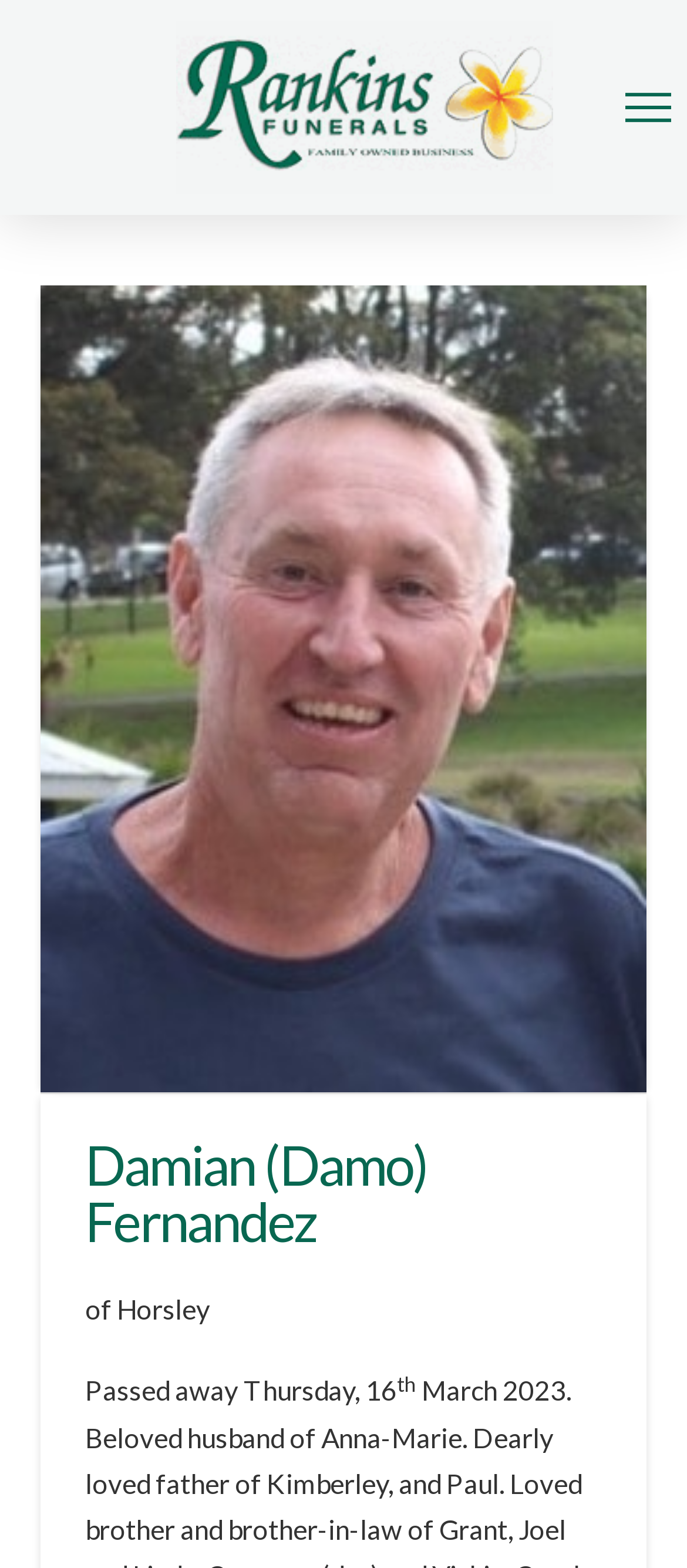What is the relationship between Damian and Anna-Marie?
Refer to the screenshot and deliver a thorough answer to the question presented.

I inferred this relationship by reading the text 'Beloved husband of Anna-Marie' on the webpage, which indicates that Damian was married to Anna-Marie.